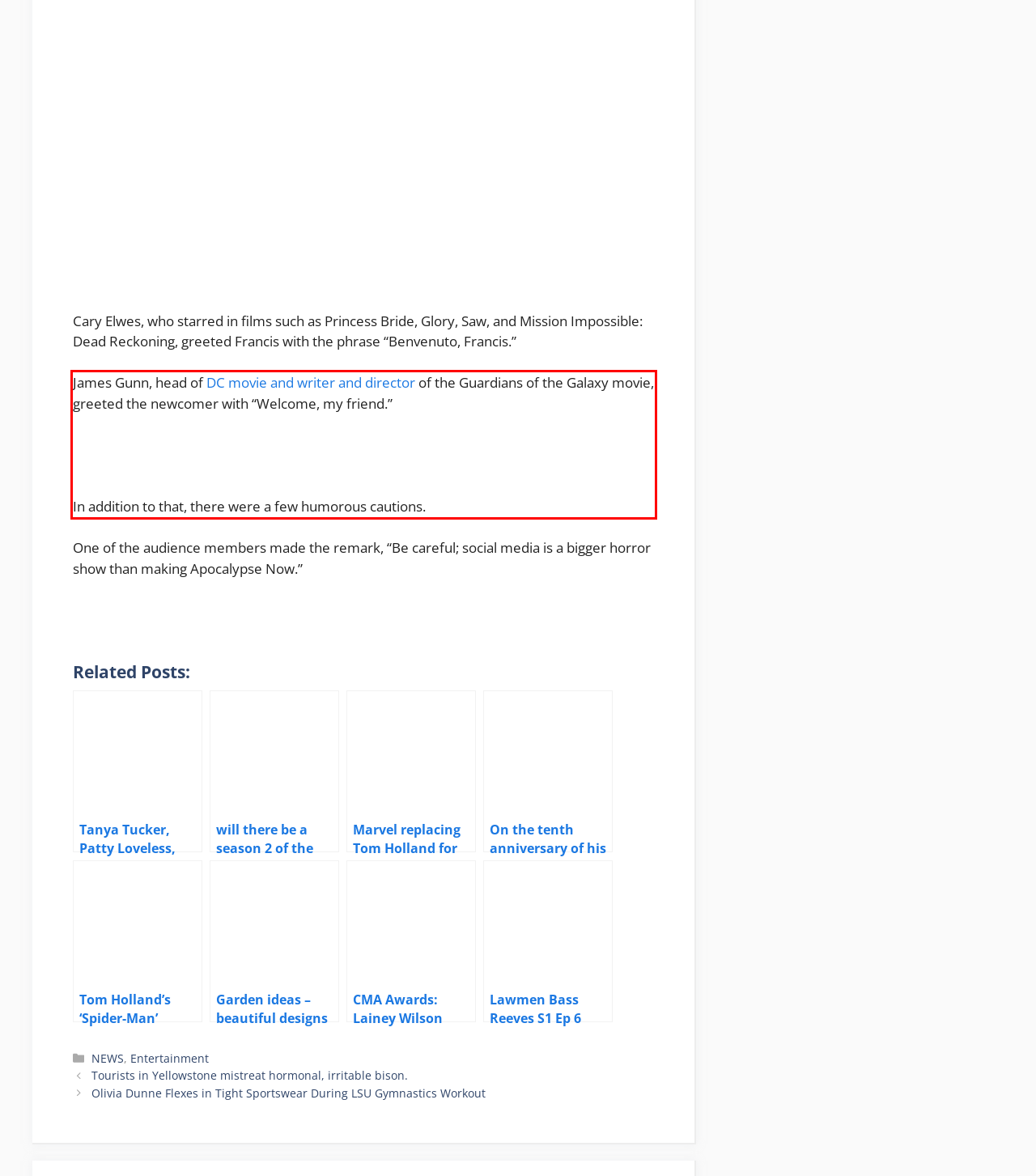Given a screenshot of a webpage, locate the red bounding box and extract the text it encloses.

James Gunn, head of DC movie and writer and director of the Guardians of the Galaxy movie, greeted the newcomer with “Welcome, my friend.” In addition to that, there were a few humorous cautions.